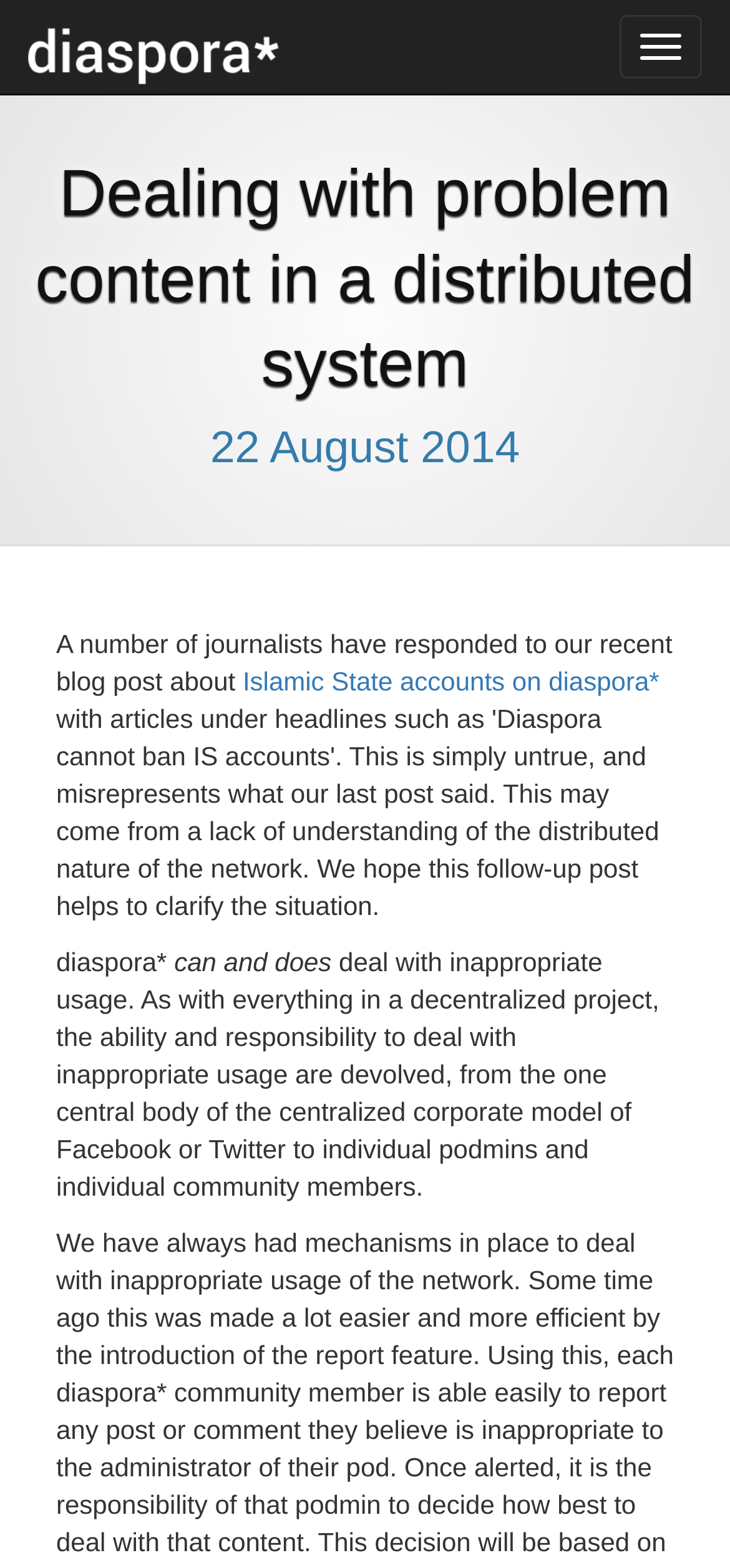What is the date of the blog post?
Please provide a detailed answer to the question.

I found the date of the blog post by looking at the second heading element, which contains the text '22 August 2014'.